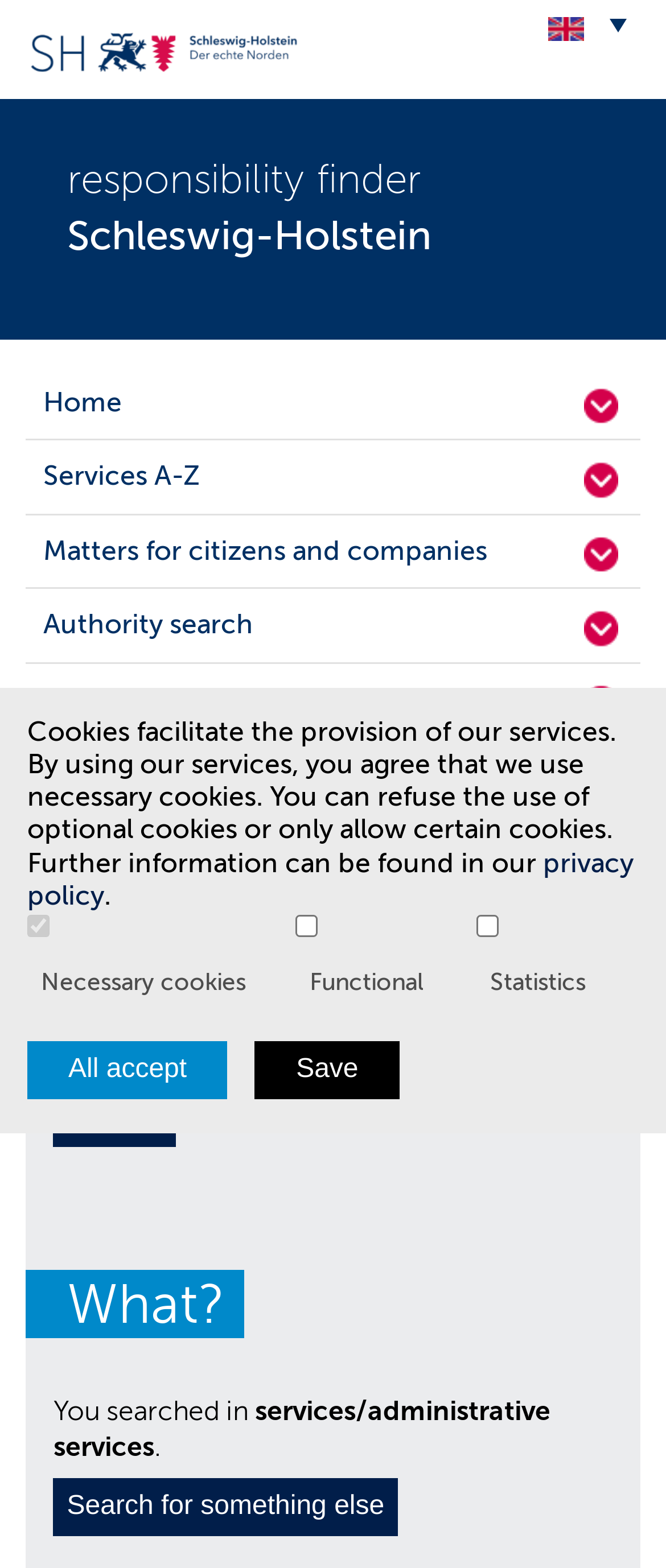Show me the bounding box coordinates of the clickable region to achieve the task as per the instruction: "Click the 'Search for something else' button".

[0.08, 0.943, 0.598, 0.98]